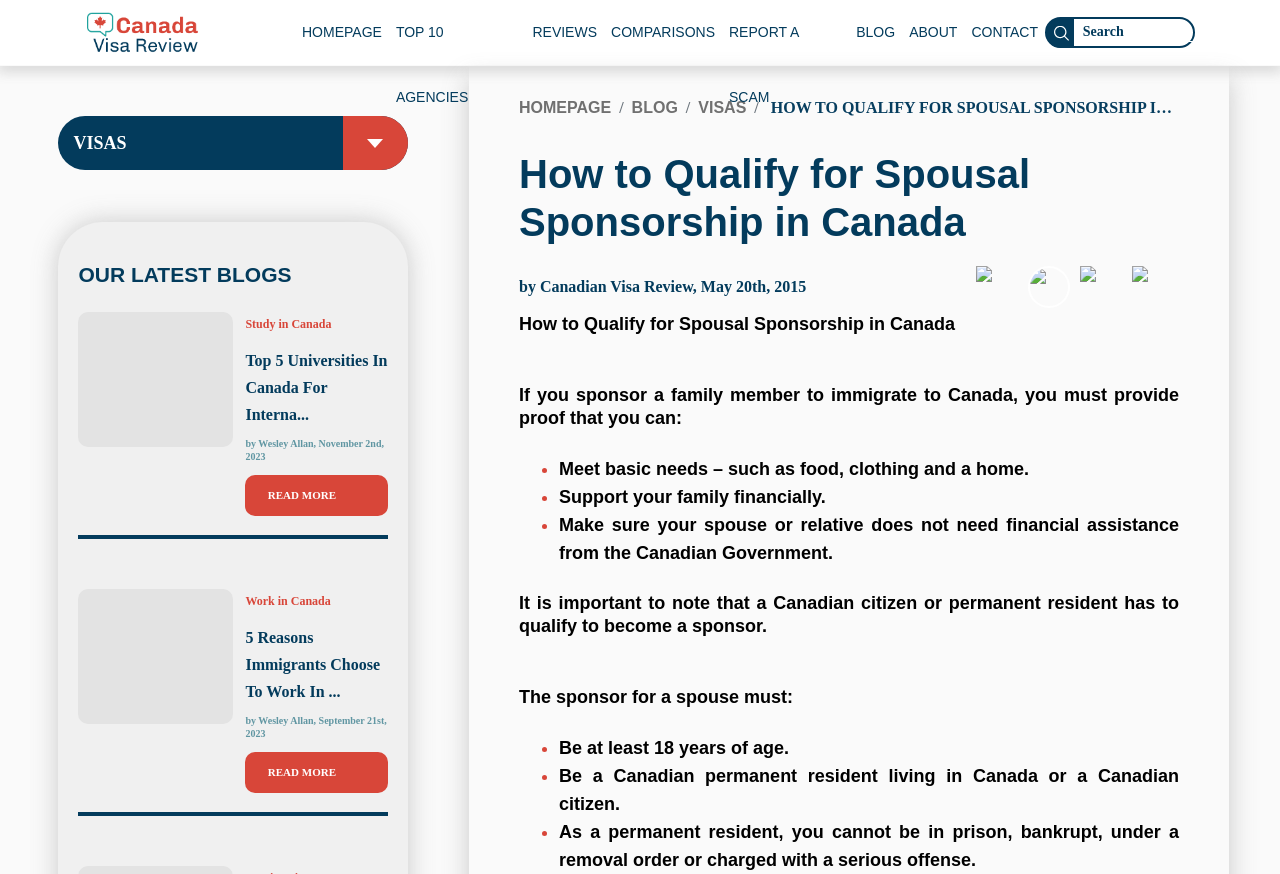Predict the bounding box of the UI element that fits this description: "angl".

None